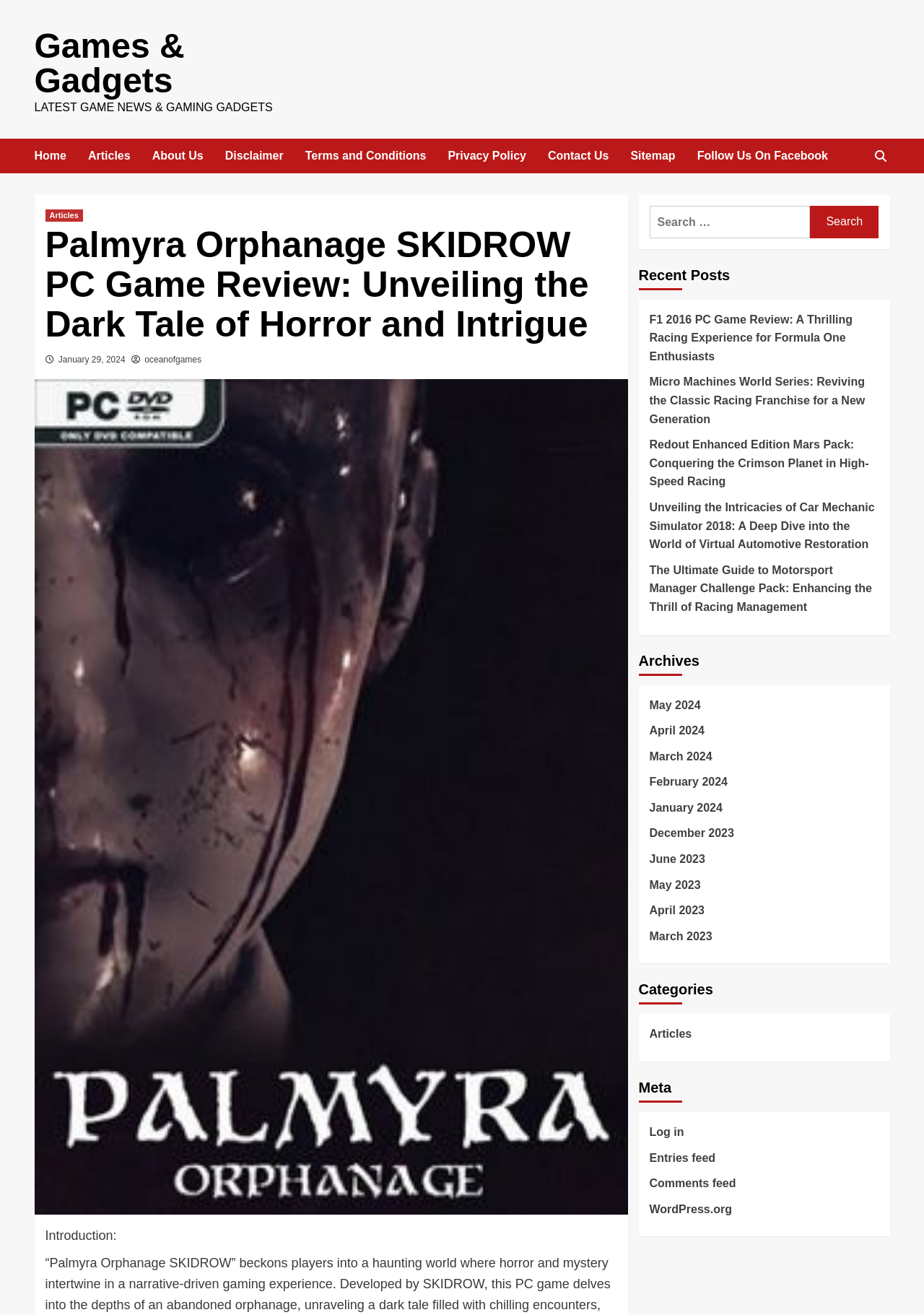Locate the bounding box coordinates of the segment that needs to be clicked to meet this instruction: "Check recent posts".

[0.691, 0.197, 0.963, 0.228]